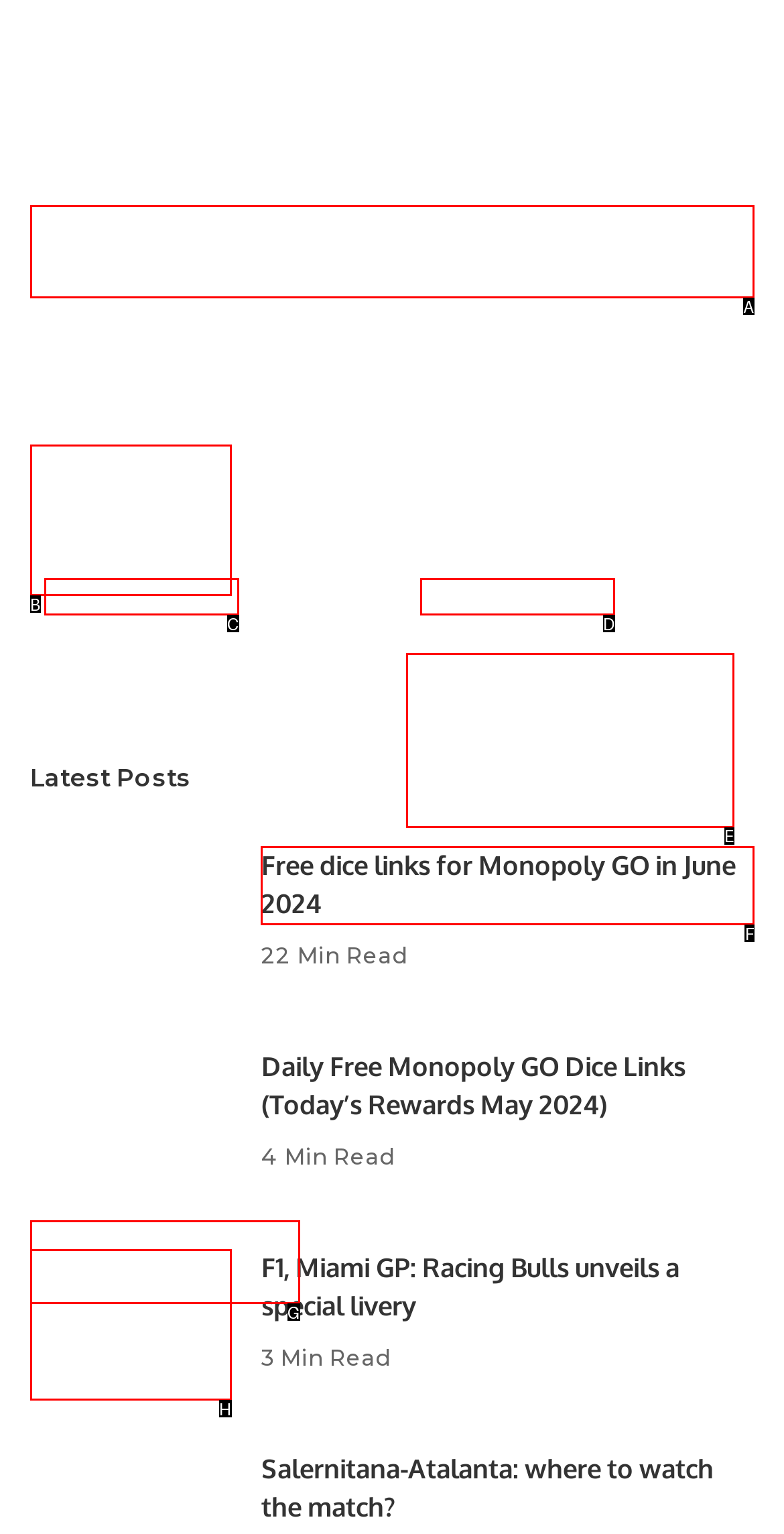Which letter corresponds to the correct option to complete the task: Read 'Free dice links for Monopoly GO in June 2024'?
Answer with the letter of the chosen UI element.

F